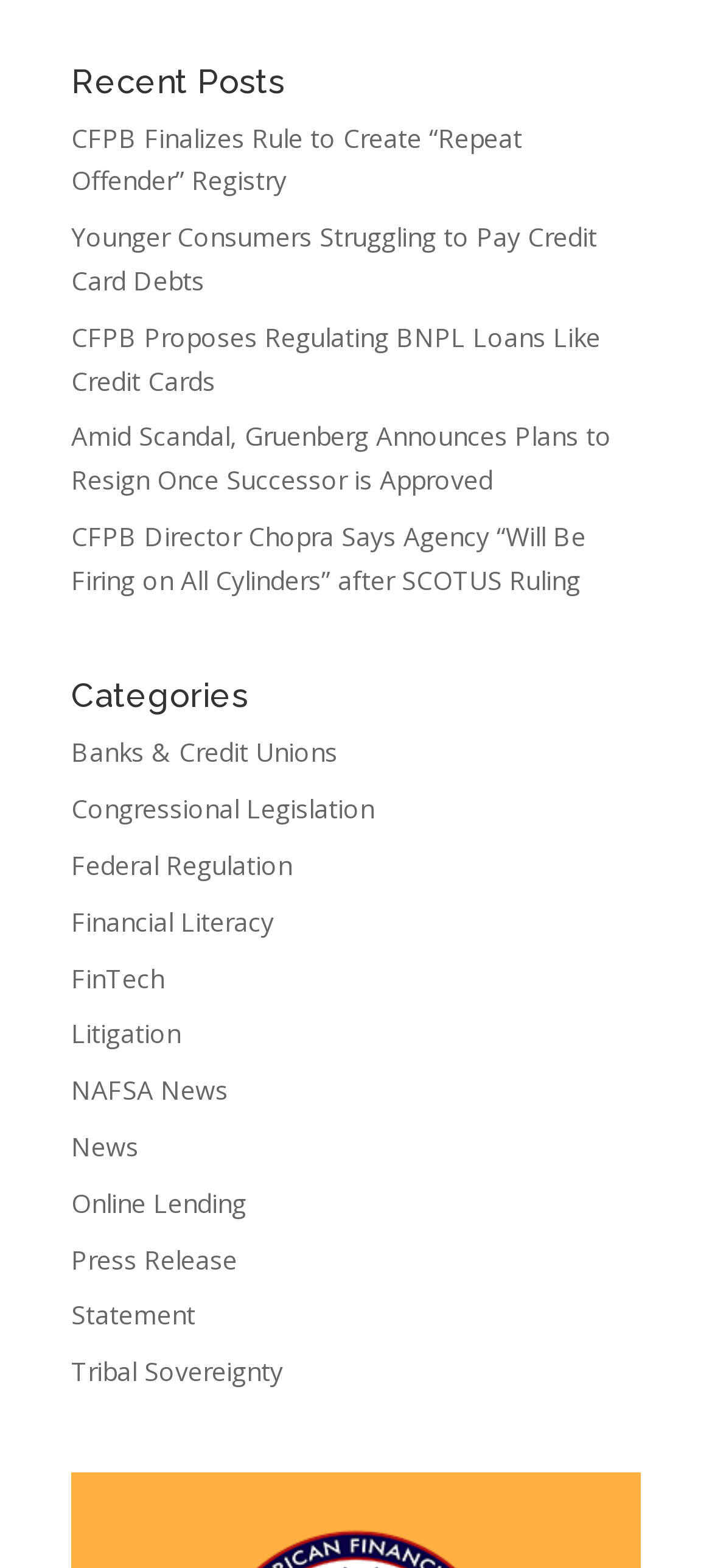Give a short answer using one word or phrase for the question:
What is the second category?

Congressional Legislation